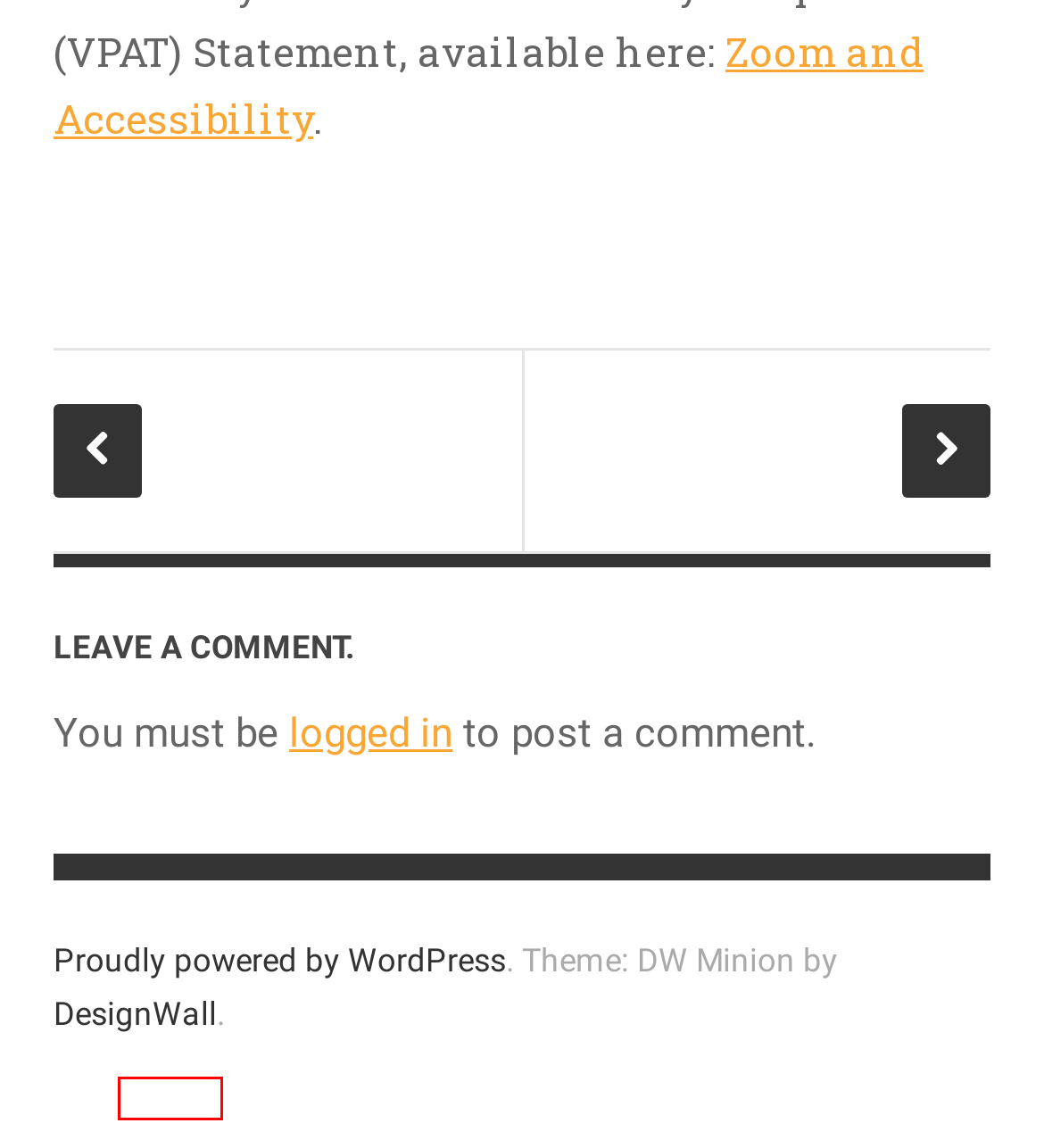After examining the screenshot of a webpage with a red bounding box, choose the most accurate webpage description that corresponds to the new page after clicking the element inside the red box. Here are the candidates:
A. Log In ‹ CELT — WordPress
B. Grants and Scholarships | CELT
C. Blackboard Learn | CELT
D. Library | CELT
E. Blended Learning | CELT
F. Blog Tool, Publishing Platform, and CMS – WordPress.org
G. Faculty Institute | CELT
H. Critical Conversations in Curriculum | CELT

D